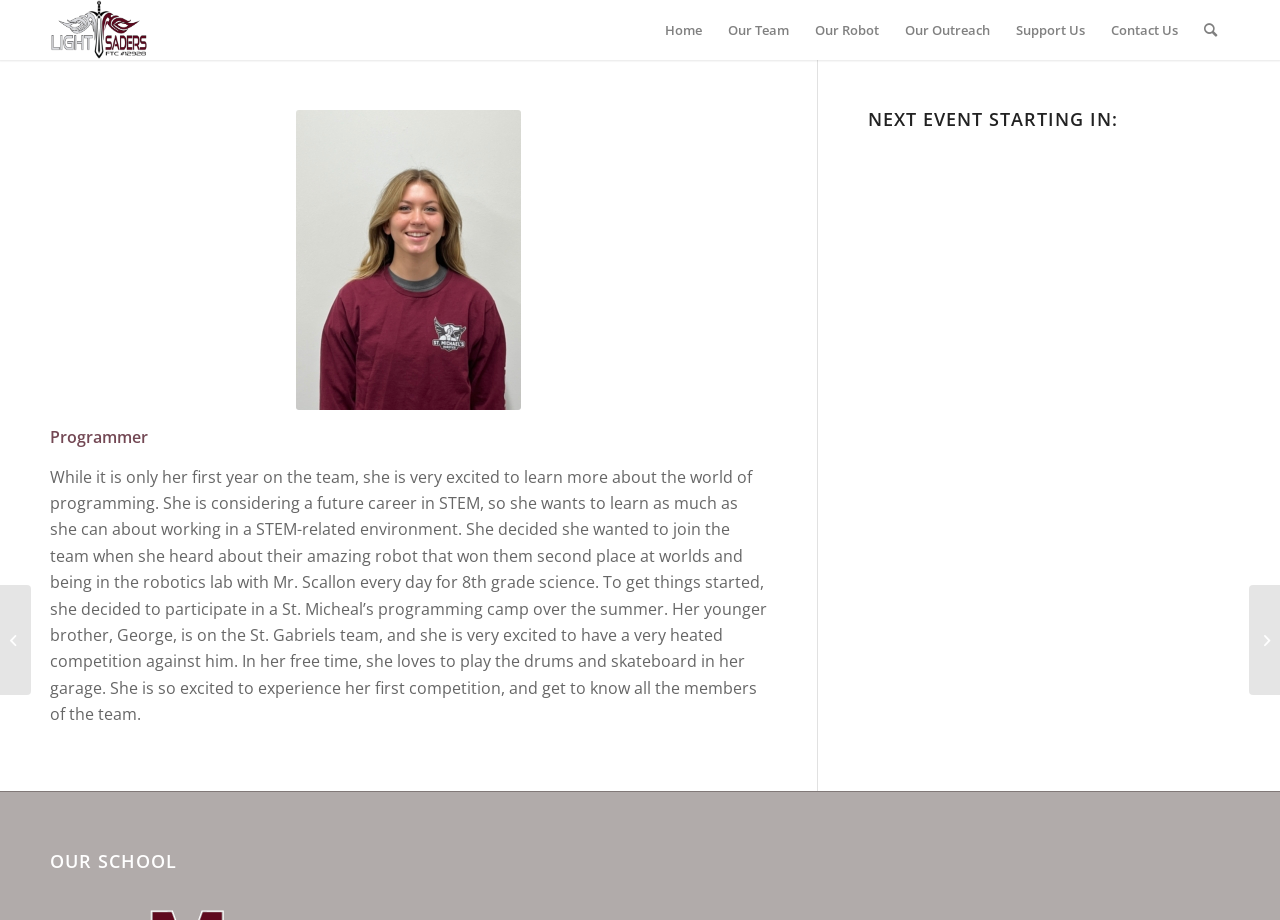Please predict the bounding box coordinates of the element's region where a click is necessary to complete the following instruction: "Learn about Bella Abraham". The coordinates should be represented by four float numbers between 0 and 1, i.e., [left, top, right, bottom].

[0.039, 0.506, 0.599, 0.788]